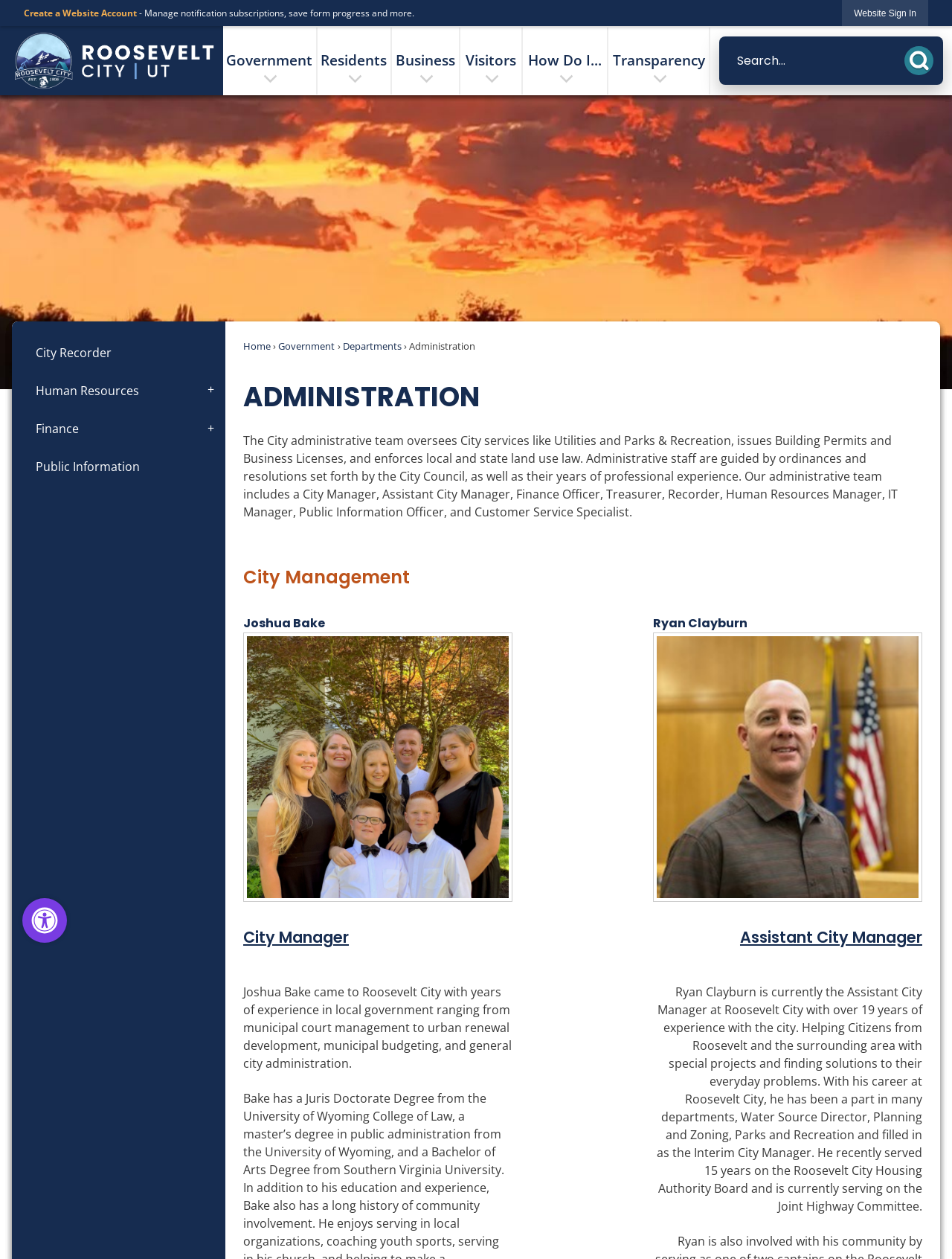From the webpage screenshot, predict the bounding box of the UI element that matches this description: "alt="UT Roosevelt City Homepage"".

[0.009, 0.021, 0.225, 0.076]